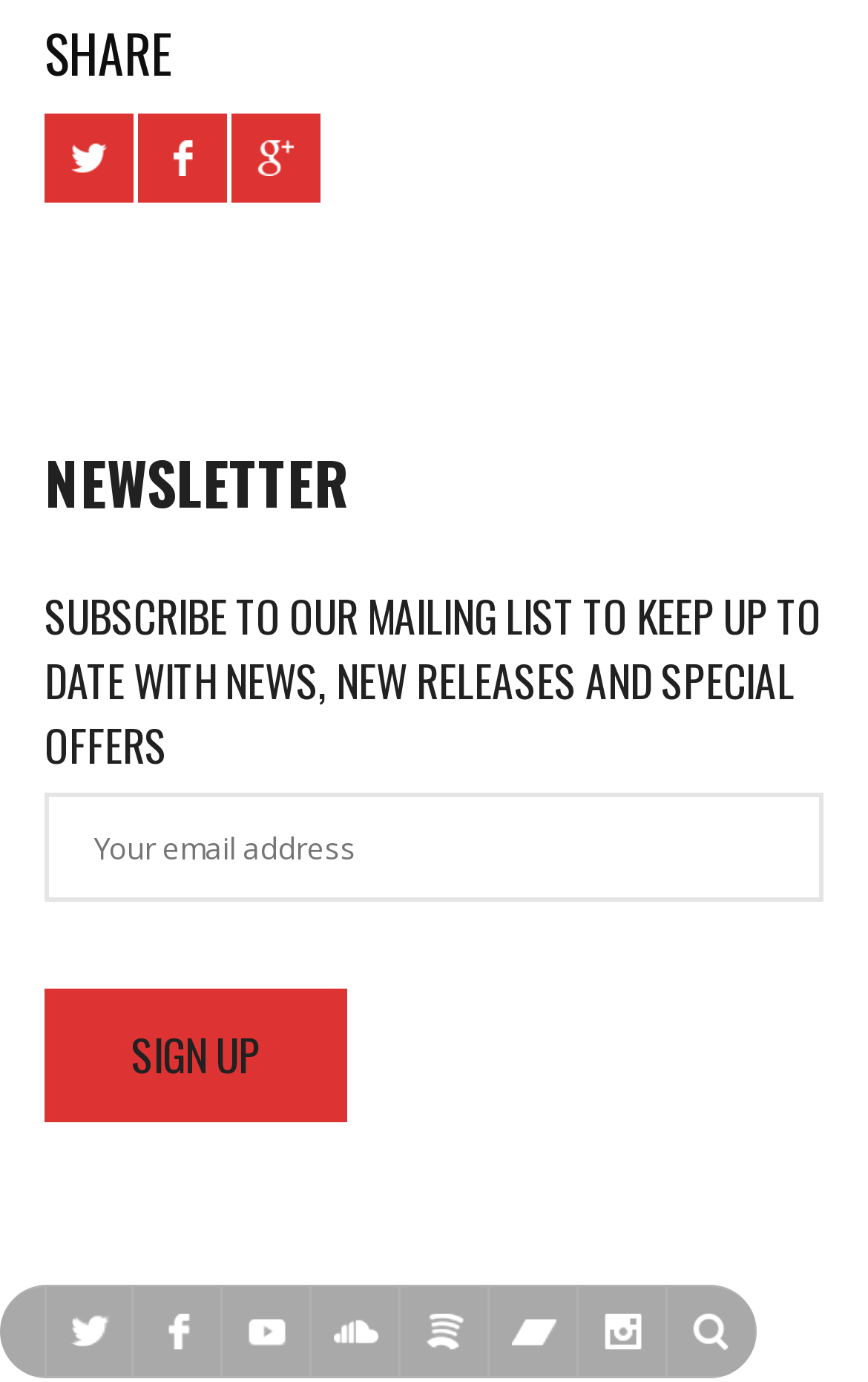What is the purpose of the 'Sign up' button?
Respond to the question with a single word or phrase according to the image.

To subscribe to the newsletter